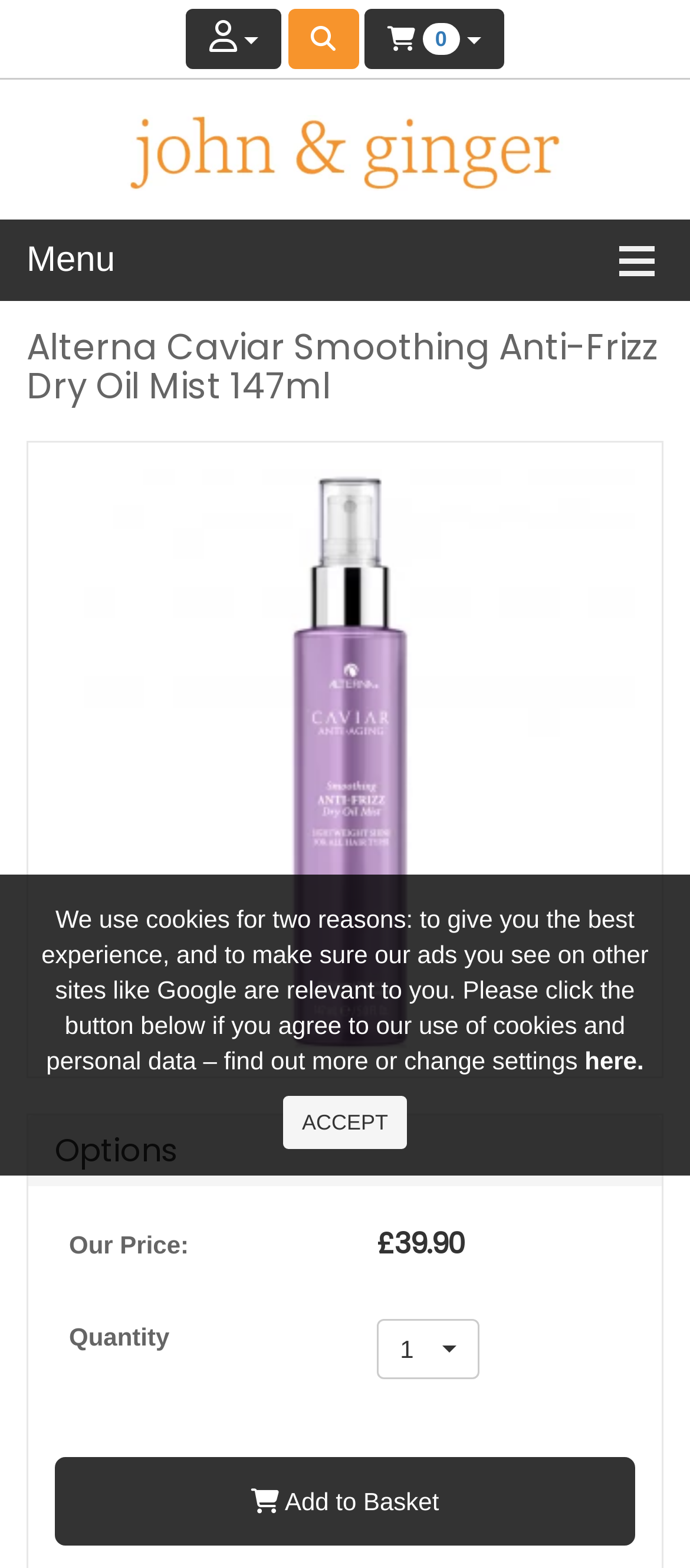Offer a detailed account of what is visible on the webpage.

This webpage is about the product "Alterna Caviar Smoothing Anti-Frizz Dry Oil Mist". At the top, there is a notification about the use of cookies, with a link to learn more and a button to accept. Below this, there are three buttons: "Login / Register", "Search Store", and a separator. 

On the left side, there is a menu link. On the right side, there is a product image with a link to the product. The product name "Alterna Caviar Smoothing Anti-Frizz Dry Oil Mist 147ml" is displayed prominently in a heading. Below the product name, there is a larger product image.

Under the product images, there are options to select, including a table with product details such as price and quantity. The price is £39.90. There is a dropdown menu to select the quantity, with a default value of 1. Below this, there is an "Add to Basket" button.